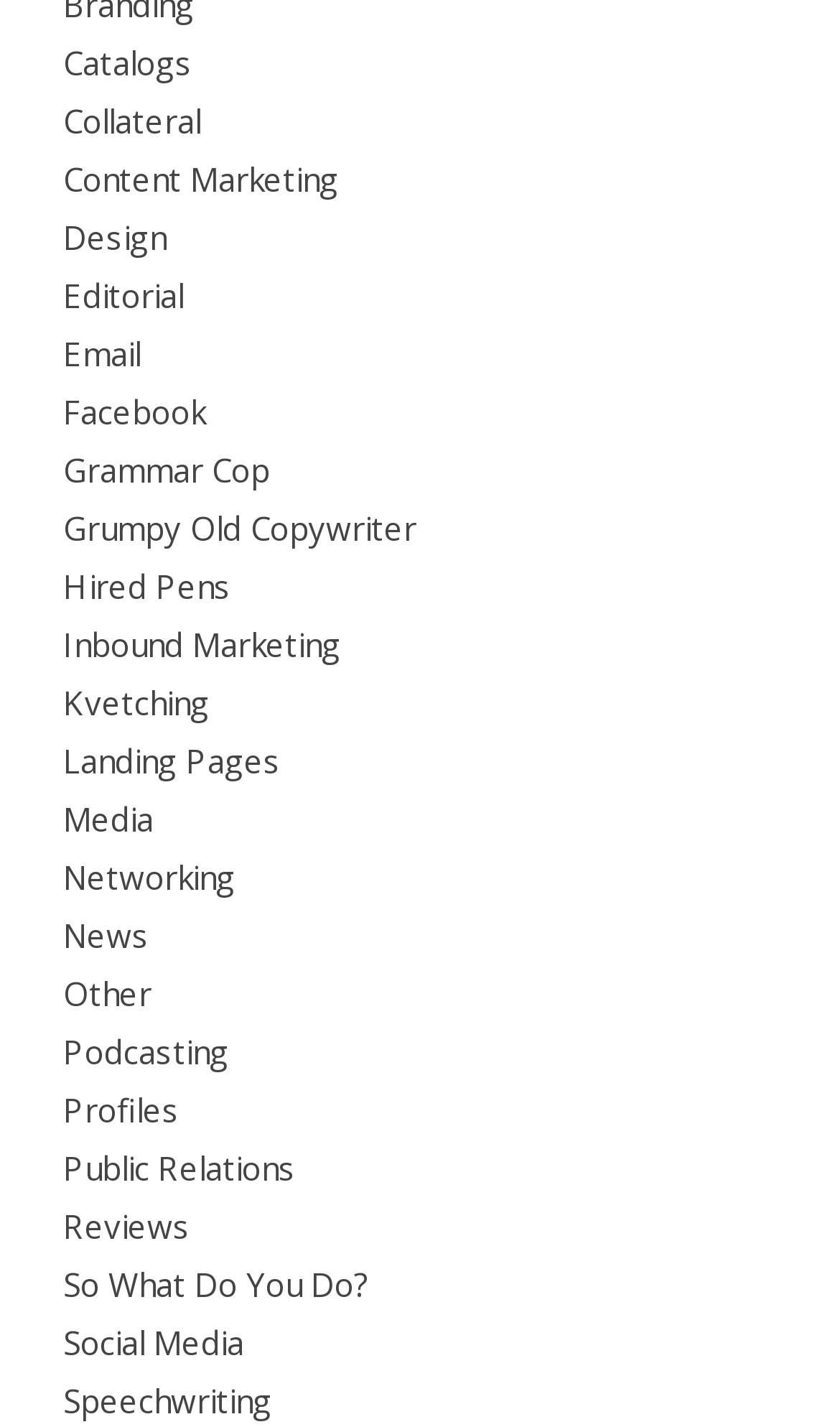Please provide the bounding box coordinates in the format (top-left x, top-left y, bottom-right x, bottom-right y). Remember, all values are floating point numbers between 0 and 1. What is the bounding box coordinate of the region described as: Grumpy Old Copywriter

[0.075, 0.354, 0.496, 0.384]